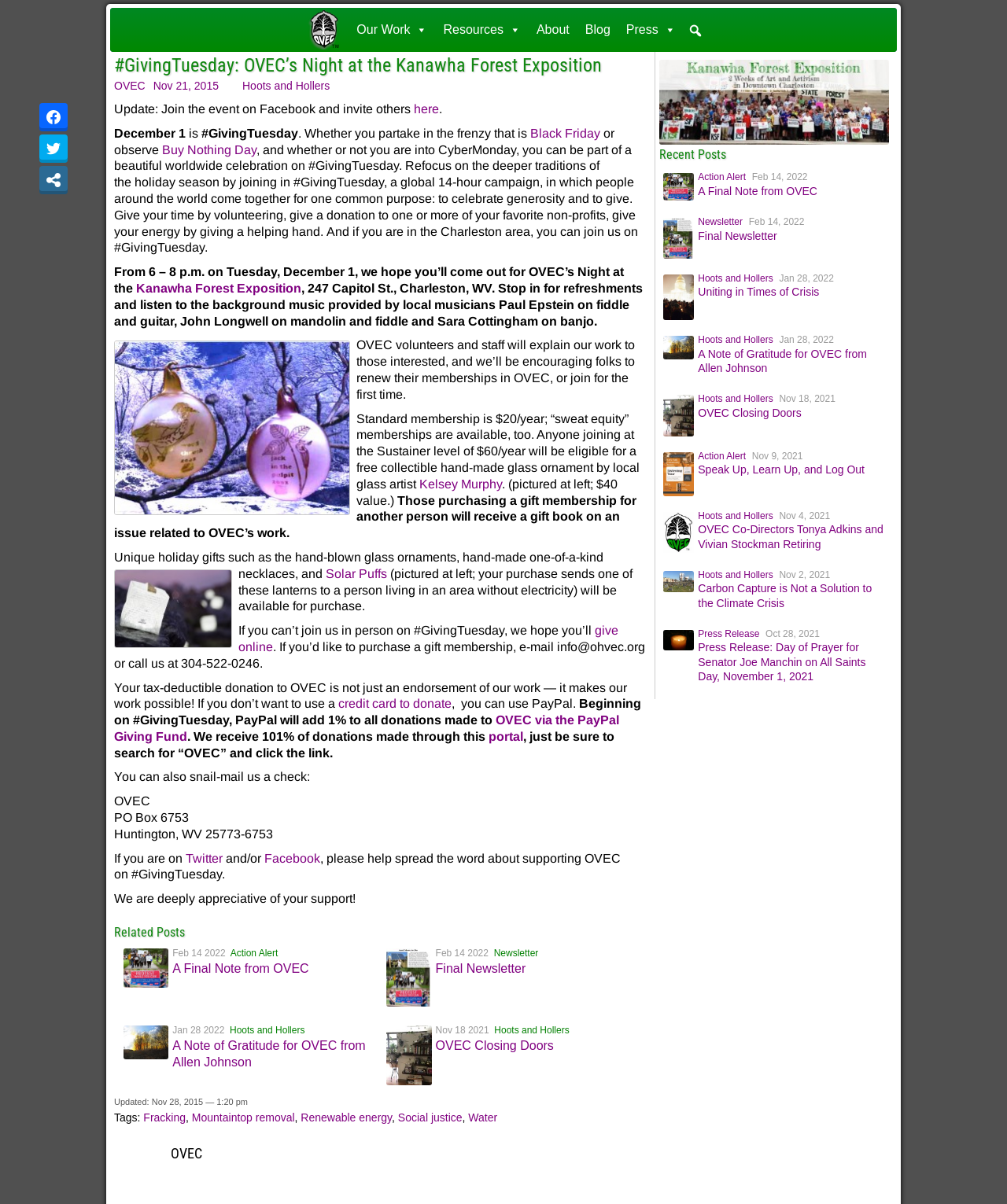How can one support OVEC if they can’t attend the event?
Please give a detailed and elaborate explanation in response to the question.

I found this answer by reading the text, which mentions that if one can’t join the event in person, they can still support OVEC by giving online or mailing a check to the provided address.